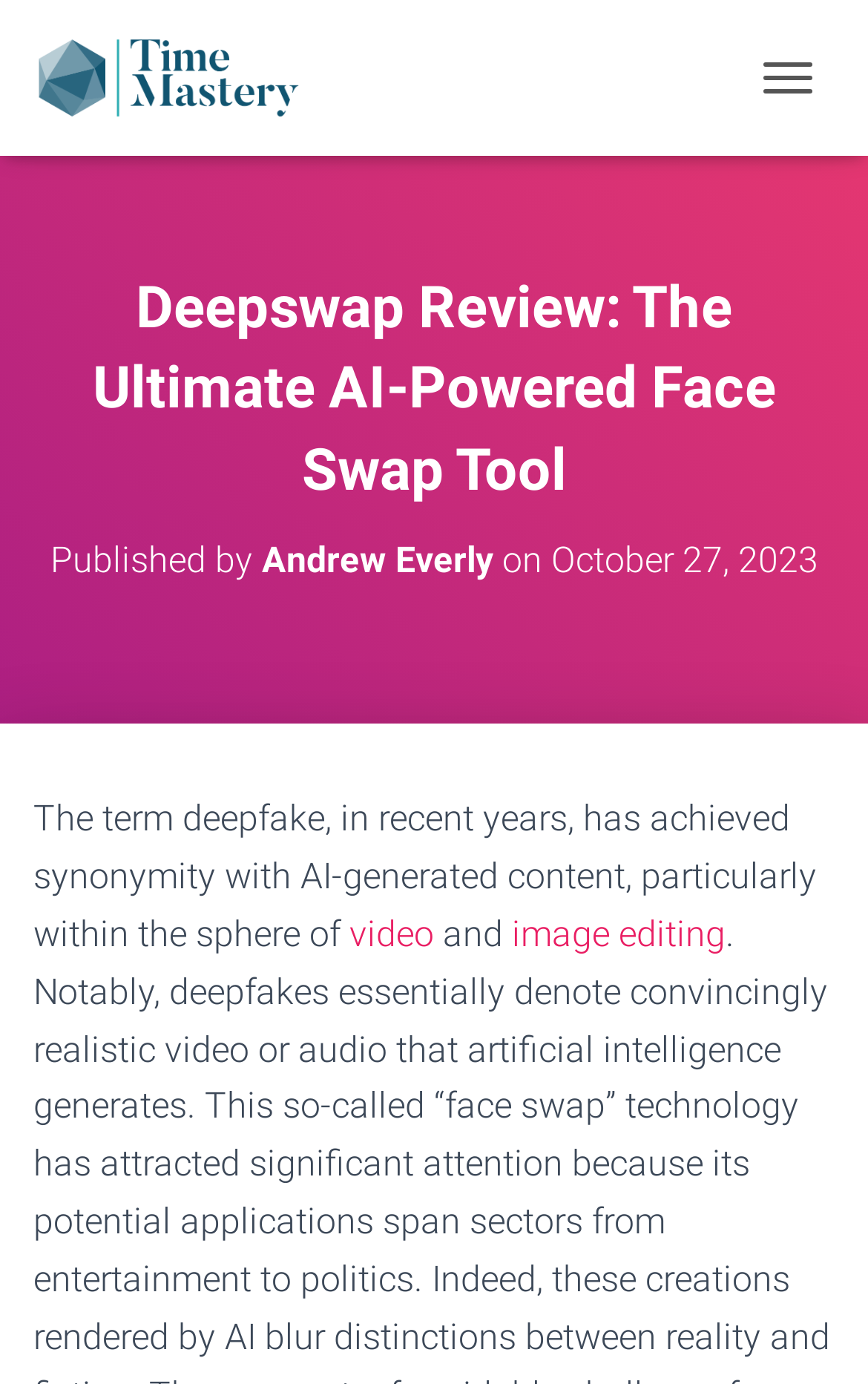What is the purpose of the button?
Can you offer a detailed and complete answer to this question?

The purpose of the button is to toggle navigation, which can be inferred from the button's text 'TOGGLE NAVIGATION'.